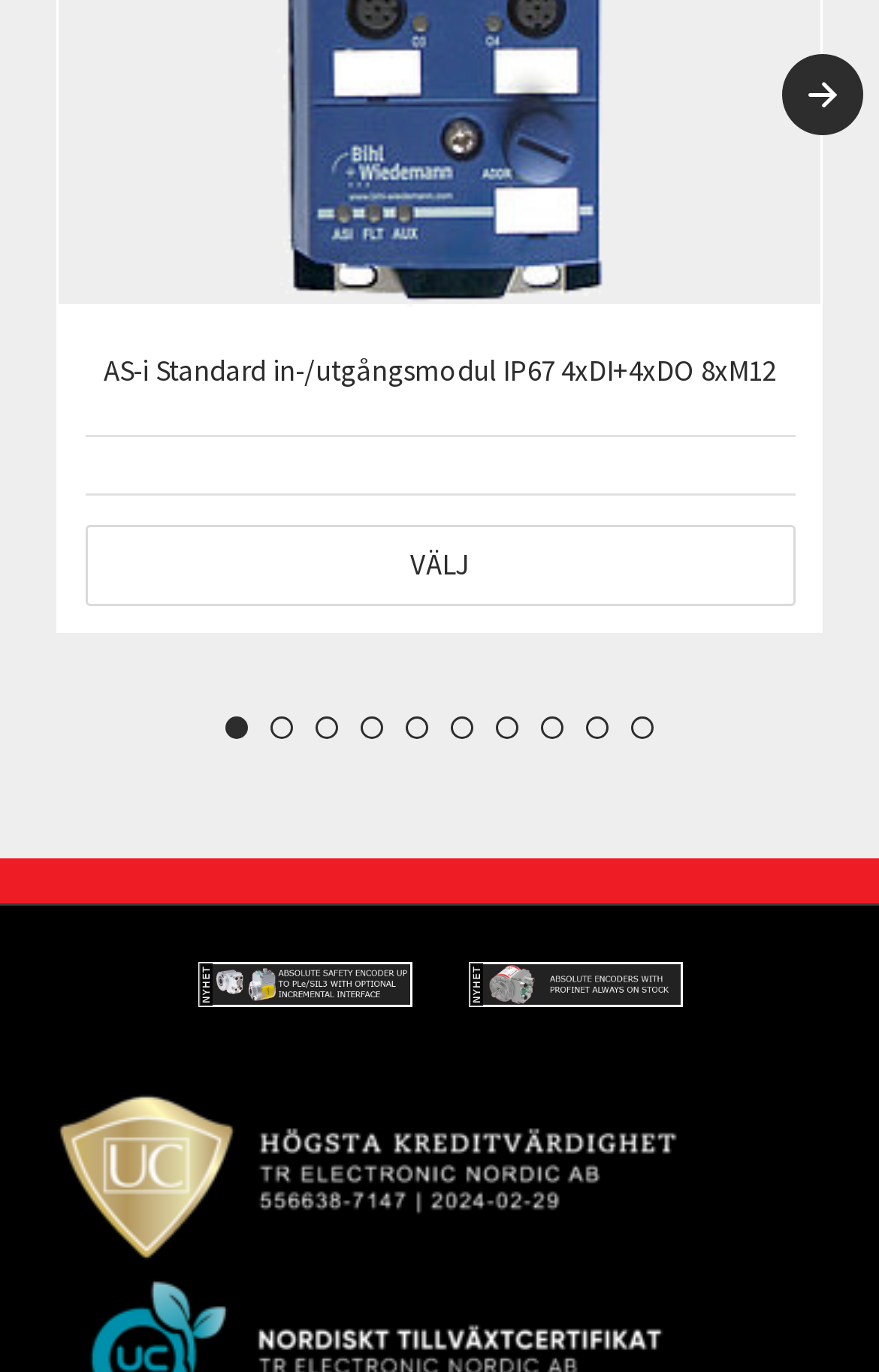Identify the bounding box coordinates of the part that should be clicked to carry out this instruction: "Click the 'VÄLJ' link".

[0.096, 0.382, 0.904, 0.442]